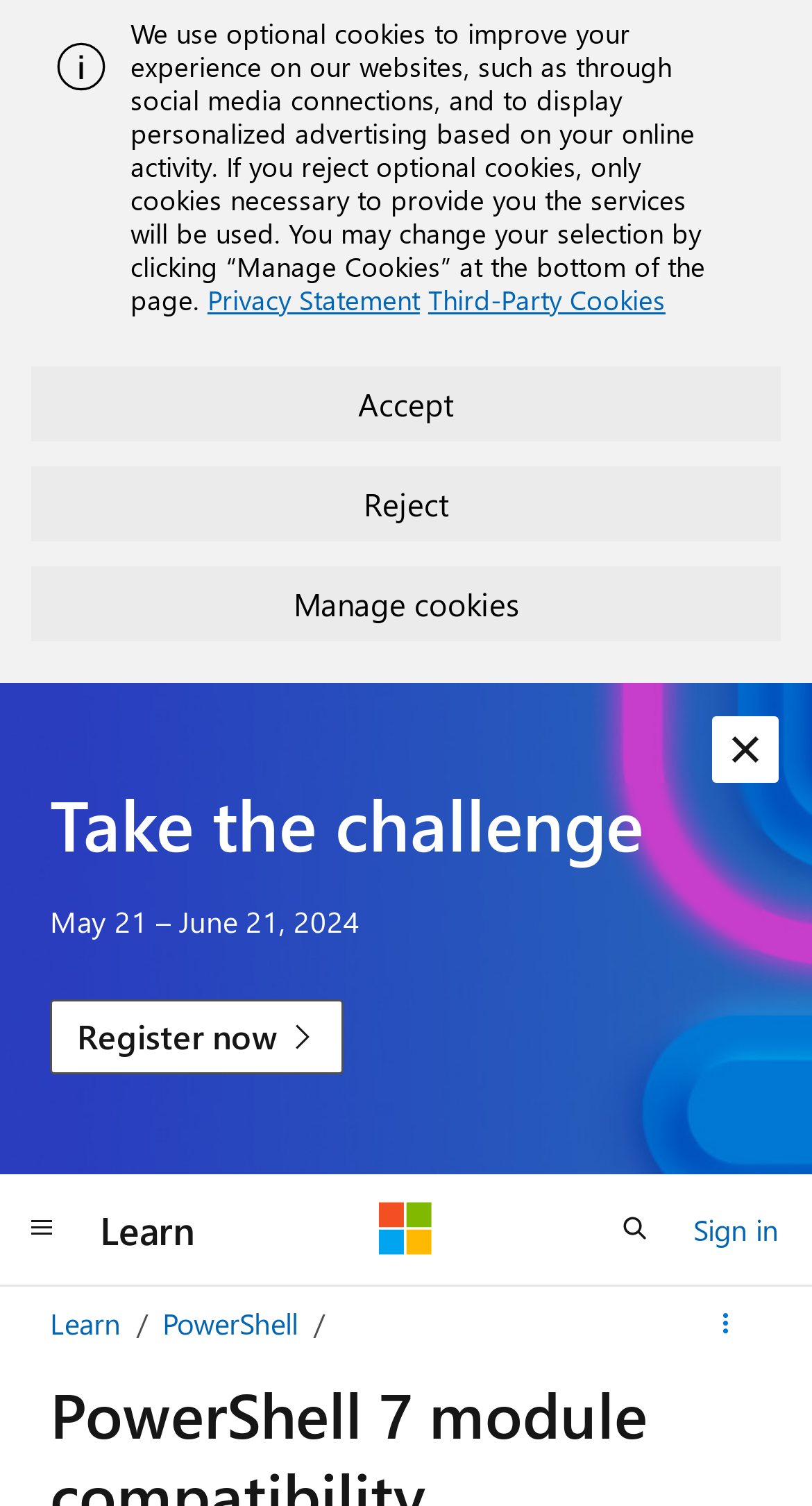Locate the bounding box coordinates of the element you need to click to accomplish the task described by this instruction: "View health news".

None